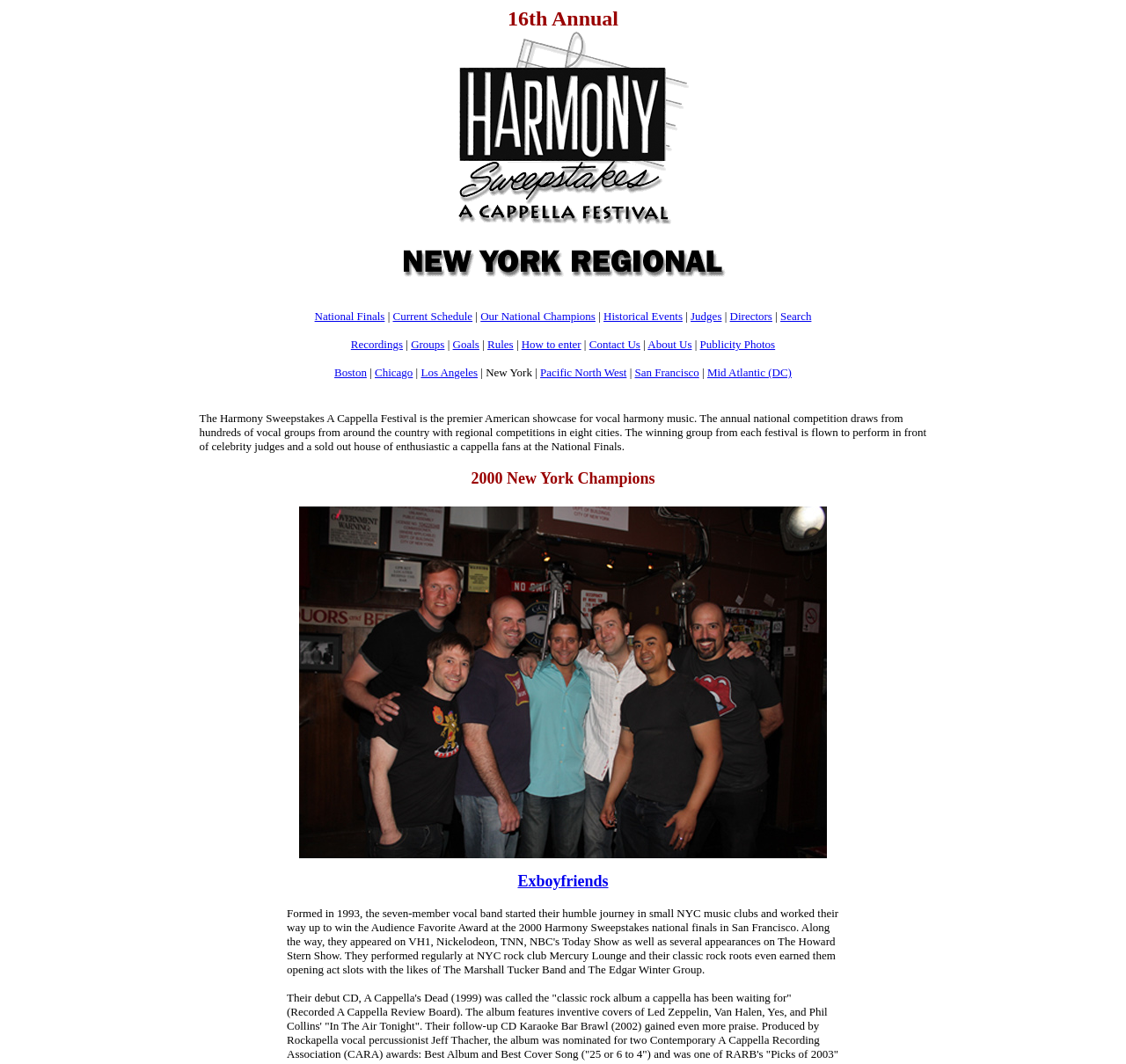Present a detailed account of what is displayed on the webpage.

The webpage is about the 2000 New York Harmony Sweepstakes A Cappella Festival. At the top, there is a heading that reads "16th Annual" followed by a link and an image. Below this, there is a larger image with a description of the New York Harmony Sweepstakes A Cappella Festival.

On the left side of the page, there are several links to different sections of the website, including "National Finals", "Current Schedule", "Our National Champions", "Historical Events", "Judges", "Directors", and "Search". These links are separated by vertical lines.

On the right side of the page, there are more links to different sections, including "Recordings", "Groups", "Goals", "Rules", "How to enter", "Contact Us", "About Us", and "Publicity Photos". These links are also separated by vertical lines.

Below these links, there are more links to specific locations, including "Boston", "Chicago", "Los Angeles", "New York", "Pacific North West", "San Francisco", and "Mid Atlantic (DC)". These links are also separated by vertical lines.

The main content of the page is a table that describes the Harmony Sweepstakes A Cappella Festival. The table has a single row with a single cell that contains a paragraph of text. The text explains that the festival is a premier American showcase for vocal harmony music, with regional competitions in eight cities, and a national competition that draws from hundreds of vocal groups.

At the bottom of the page, there are two sections with descriptions. The first section has a heading that reads "2000 New York Champions" and contains a link. The second section has a link to a group called "Exboyfriends".